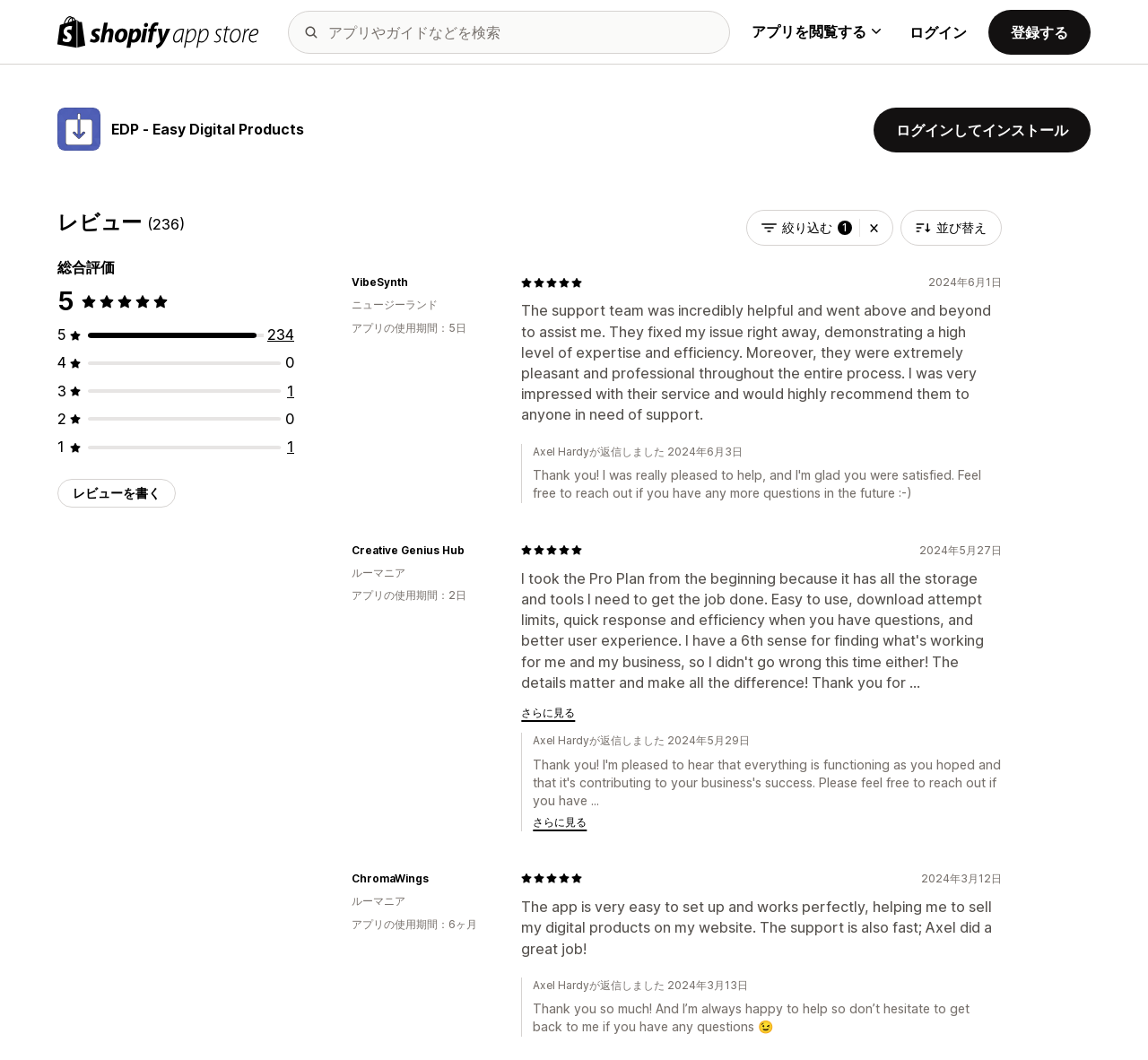Please locate the bounding box coordinates for the element that should be clicked to achieve the following instruction: "Search for apps or guides". Ensure the coordinates are given as four float numbers between 0 and 1, i.e., [left, top, right, bottom].

[0.251, 0.01, 0.636, 0.05]